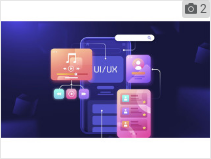What is the central element of the design?
Based on the image content, provide your answer in one word or a short phrase.

The term 'UI/UX'